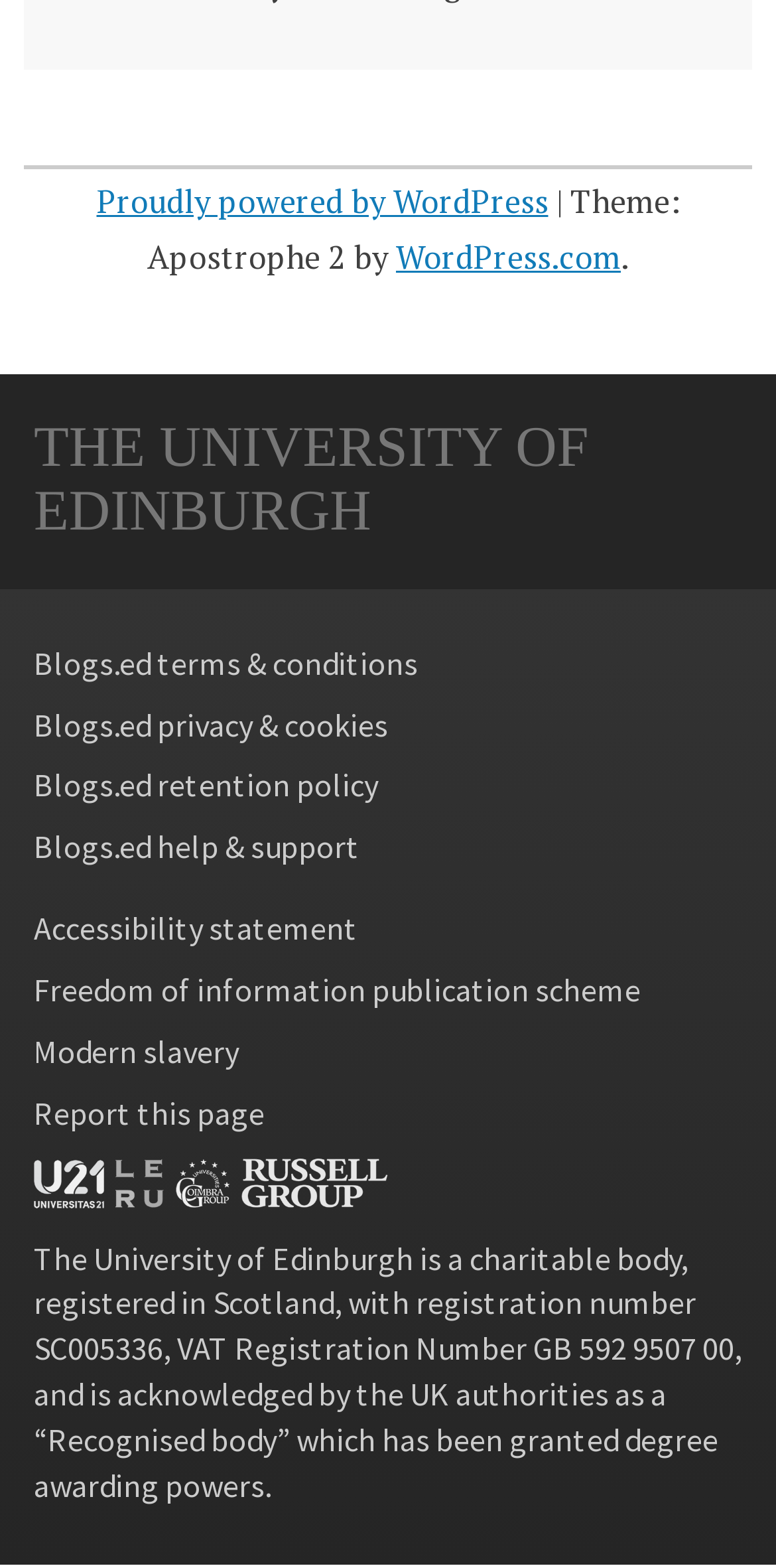Determine the bounding box coordinates of the region I should click to achieve the following instruction: "Visit the WordPress.com website". Ensure the bounding box coordinates are four float numbers between 0 and 1, i.e., [left, top, right, bottom].

[0.51, 0.15, 0.8, 0.178]